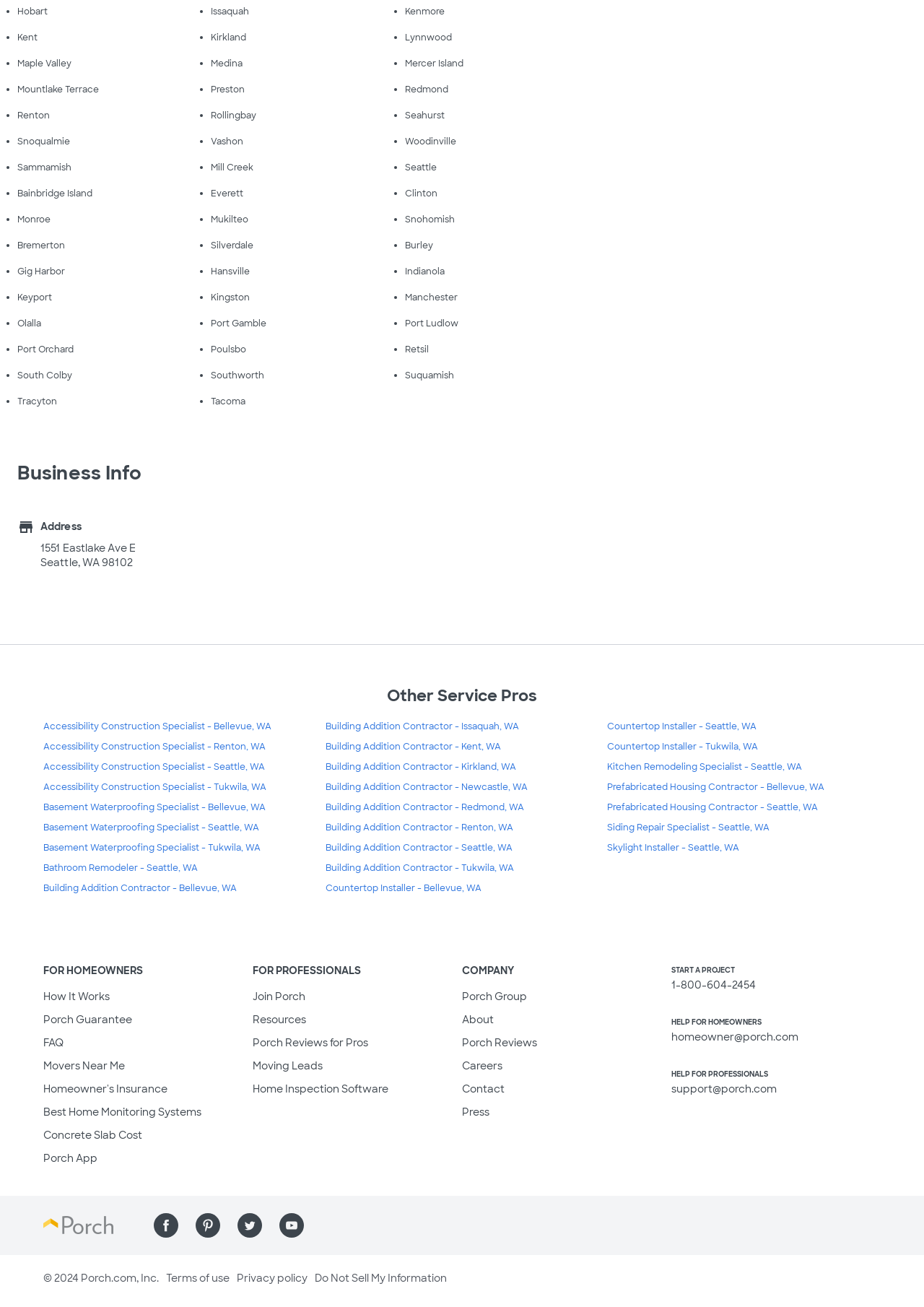Show the bounding box coordinates for the HTML element as described: "Reject All".

None